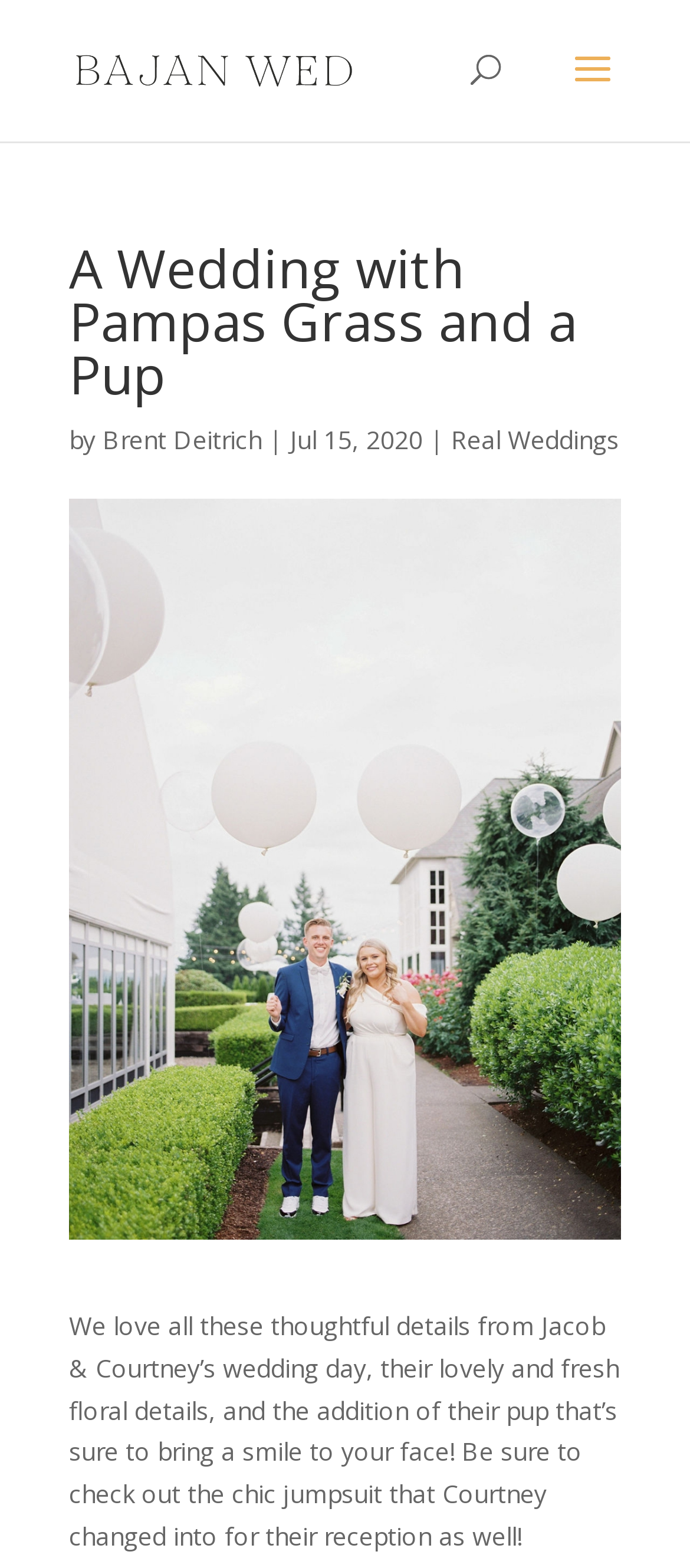Identify the bounding box of the UI component described as: "Real Weddings".

[0.654, 0.27, 0.897, 0.291]